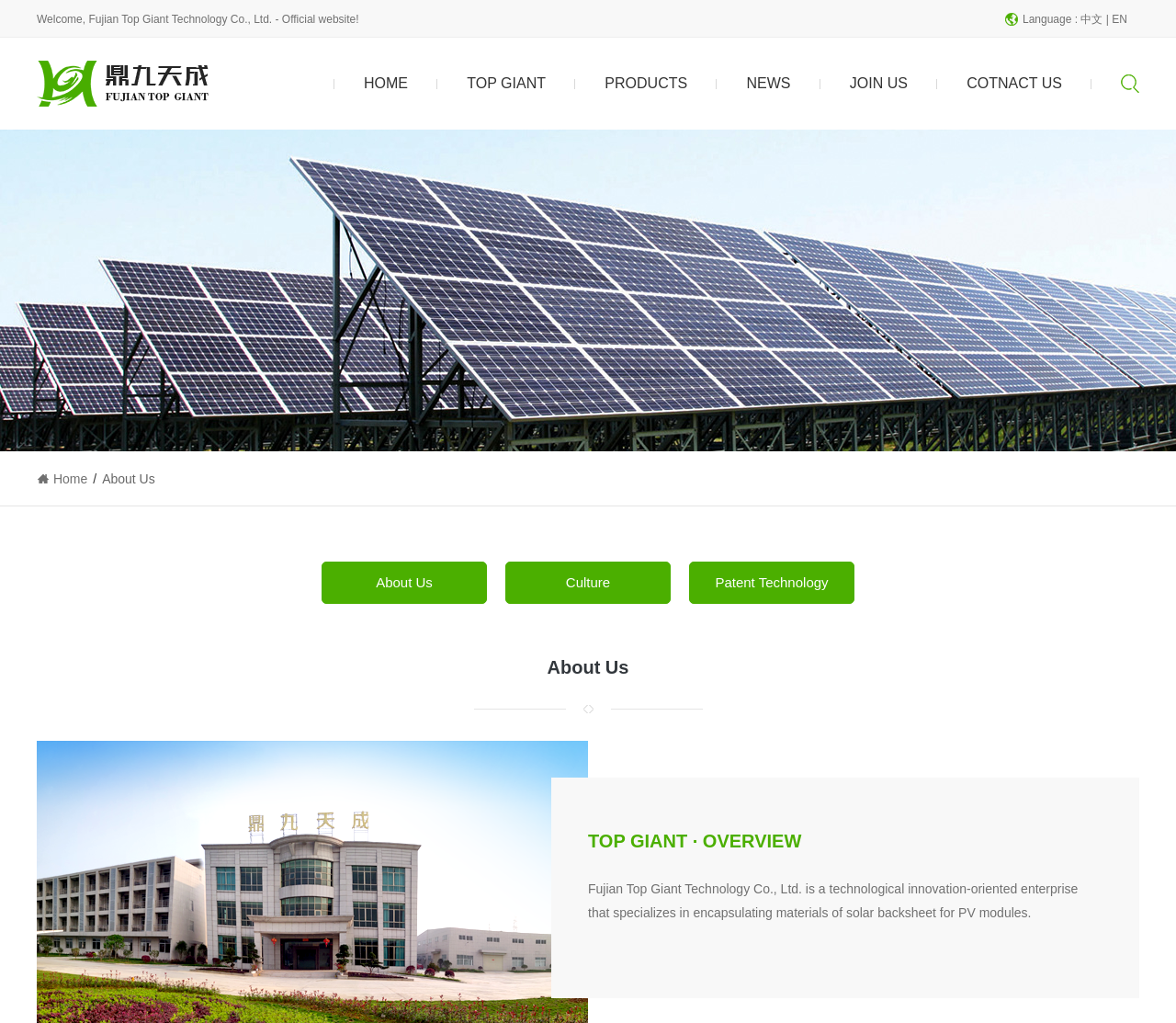What are the language options? Observe the screenshot and provide a one-word or short phrase answer.

中文, EN